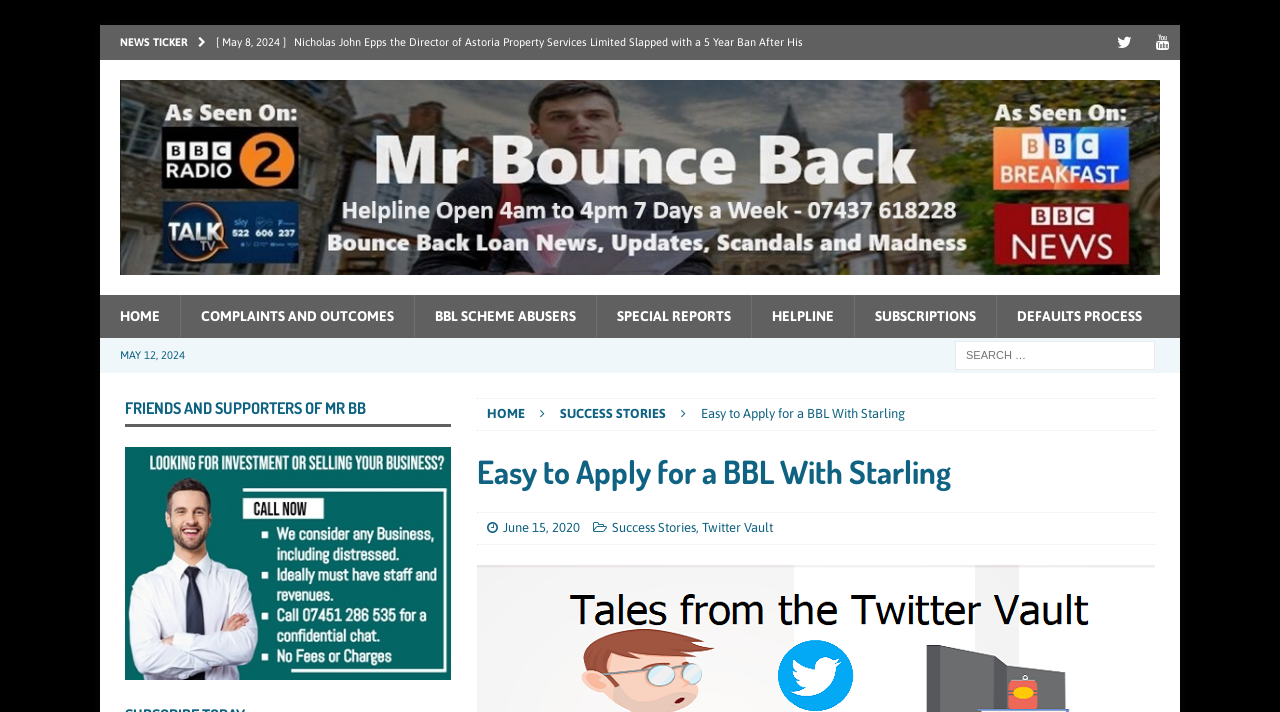Provide the bounding box coordinates in the format (top-left x, top-left y, bottom-right x, bottom-right y). All values are floating point numbers between 0 and 1. Determine the bounding box coordinate of the UI element described as: Twitter Vault

[0.548, 0.731, 0.604, 0.752]